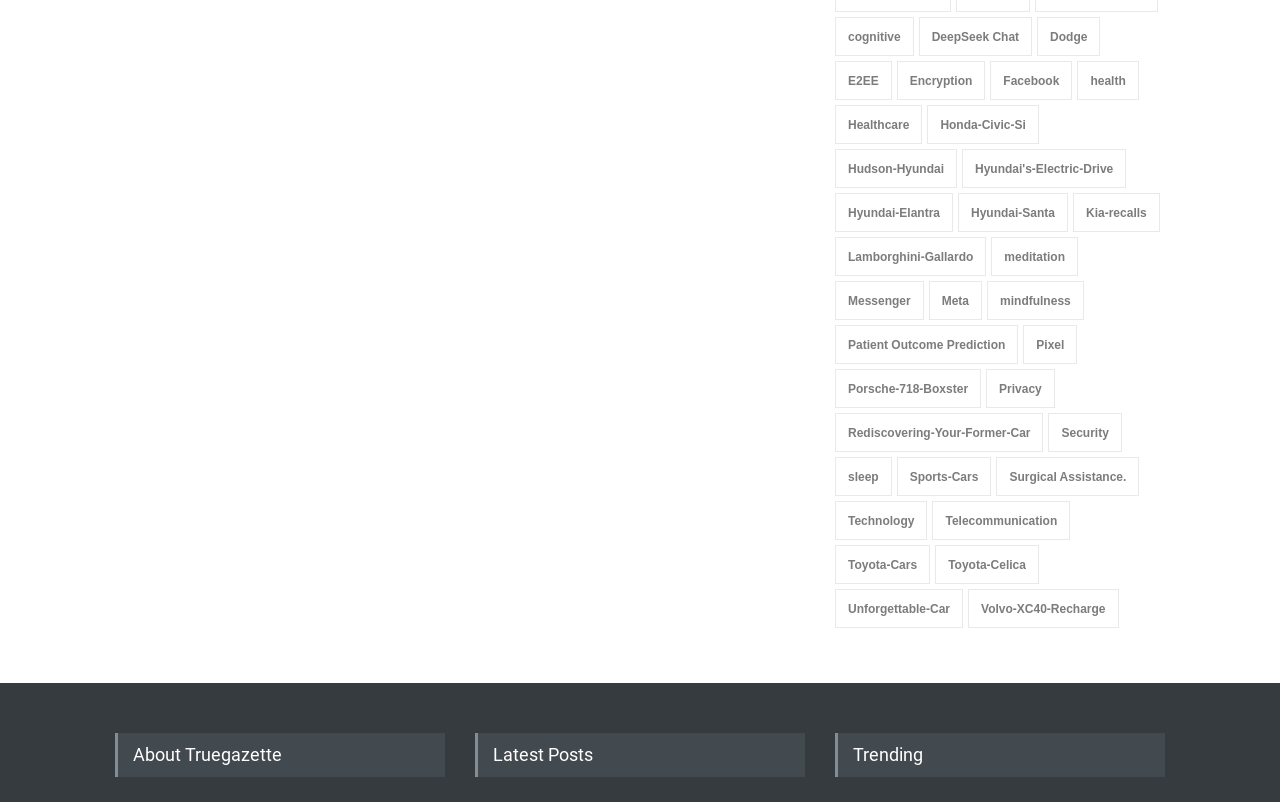Pinpoint the bounding box coordinates of the element that must be clicked to accomplish the following instruction: "Click on the 'cognitive' link". The coordinates should be in the format of four float numbers between 0 and 1, i.e., [left, top, right, bottom].

[0.652, 0.022, 0.714, 0.07]